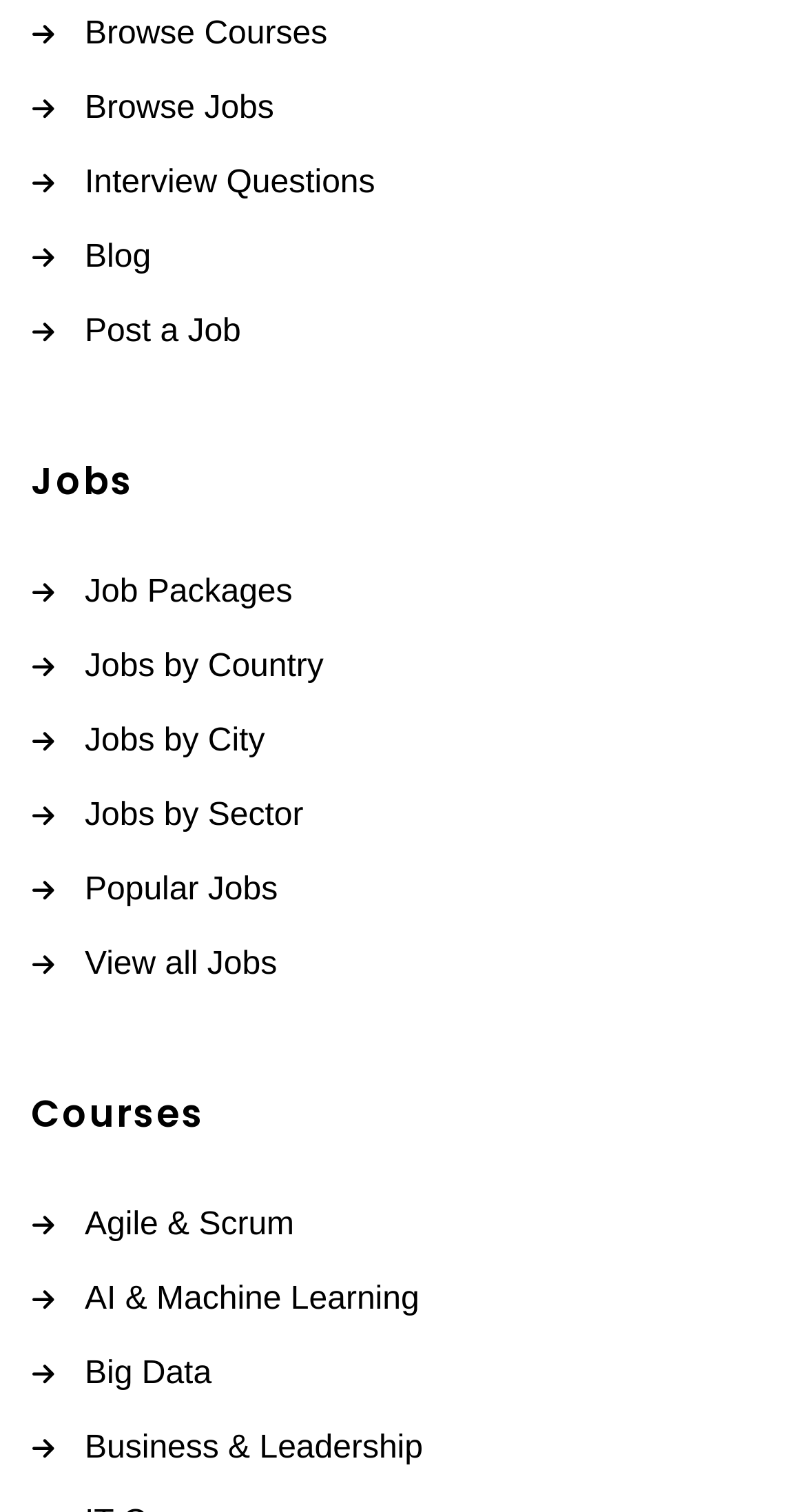Identify the bounding box coordinates of the region I need to click to complete this instruction: "Explore Jobs by Country".

[0.038, 0.421, 0.962, 0.462]